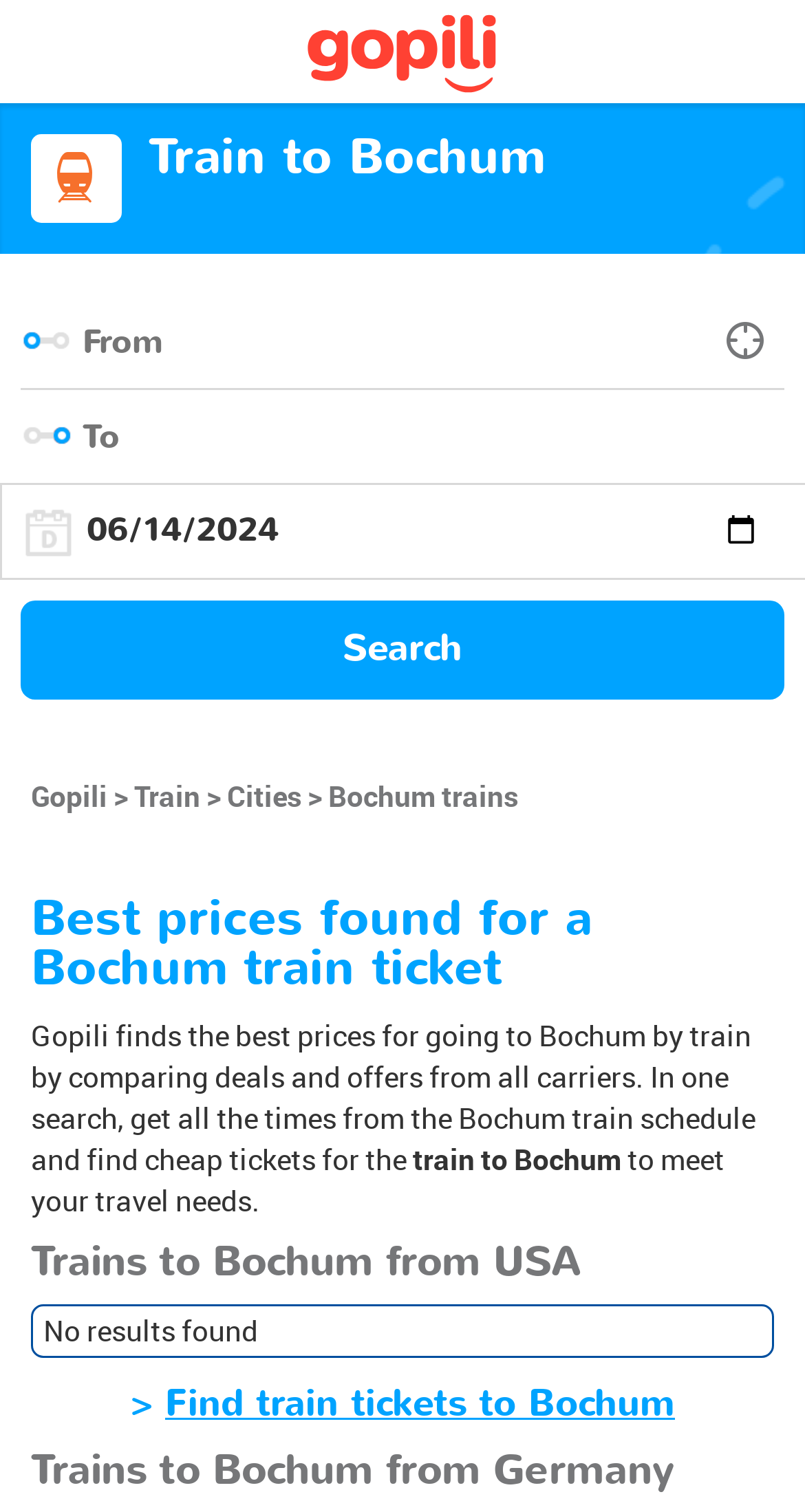Pinpoint the bounding box coordinates of the clickable area necessary to execute the following instruction: "Go to Bochum trains page". The coordinates should be given as four float numbers between 0 and 1, namely [left, top, right, bottom].

[0.408, 0.513, 0.644, 0.538]